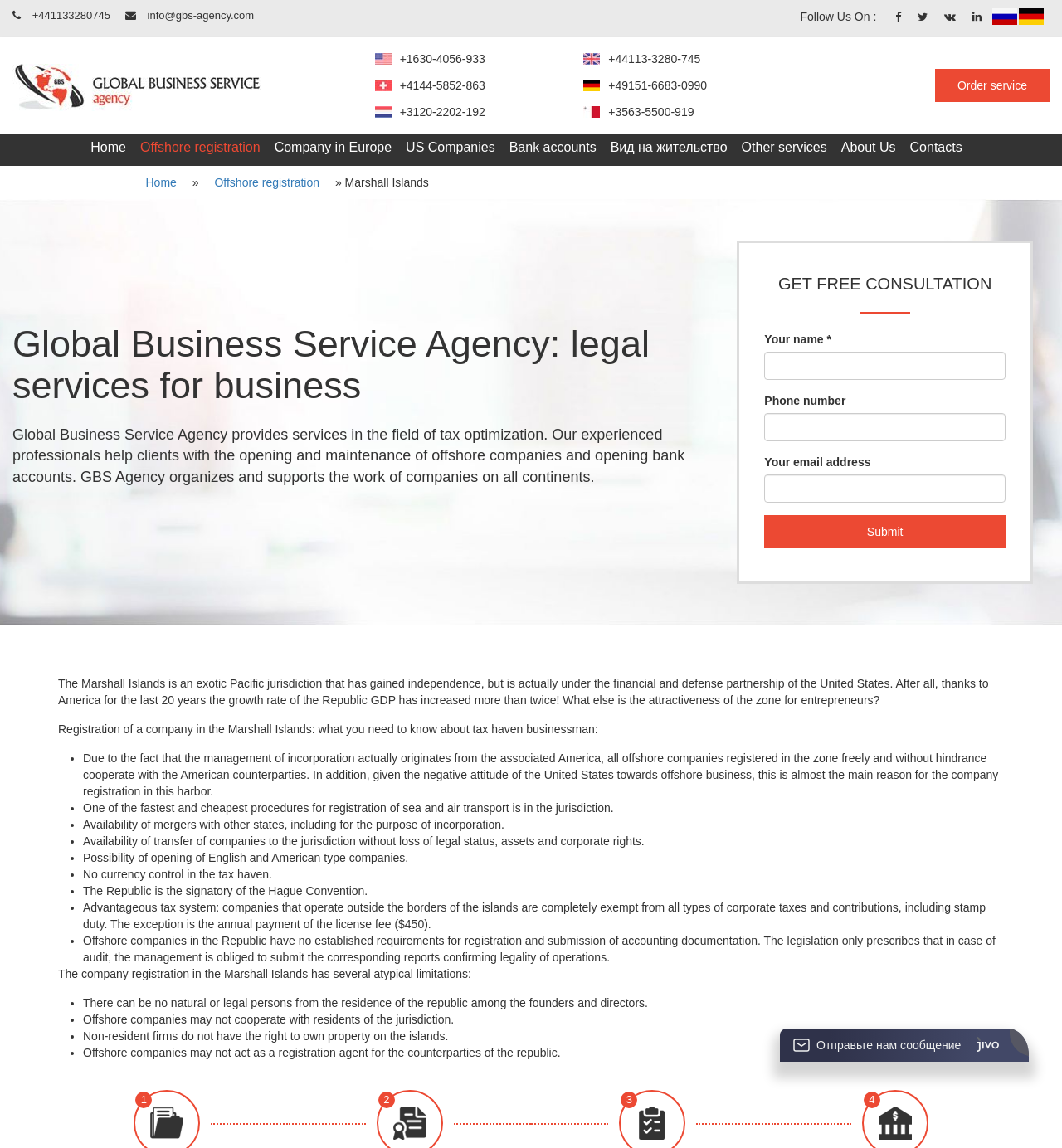What is the annual payment required for companies registered in the Marshall Islands?
Look at the image and answer the question using a single word or phrase.

$450